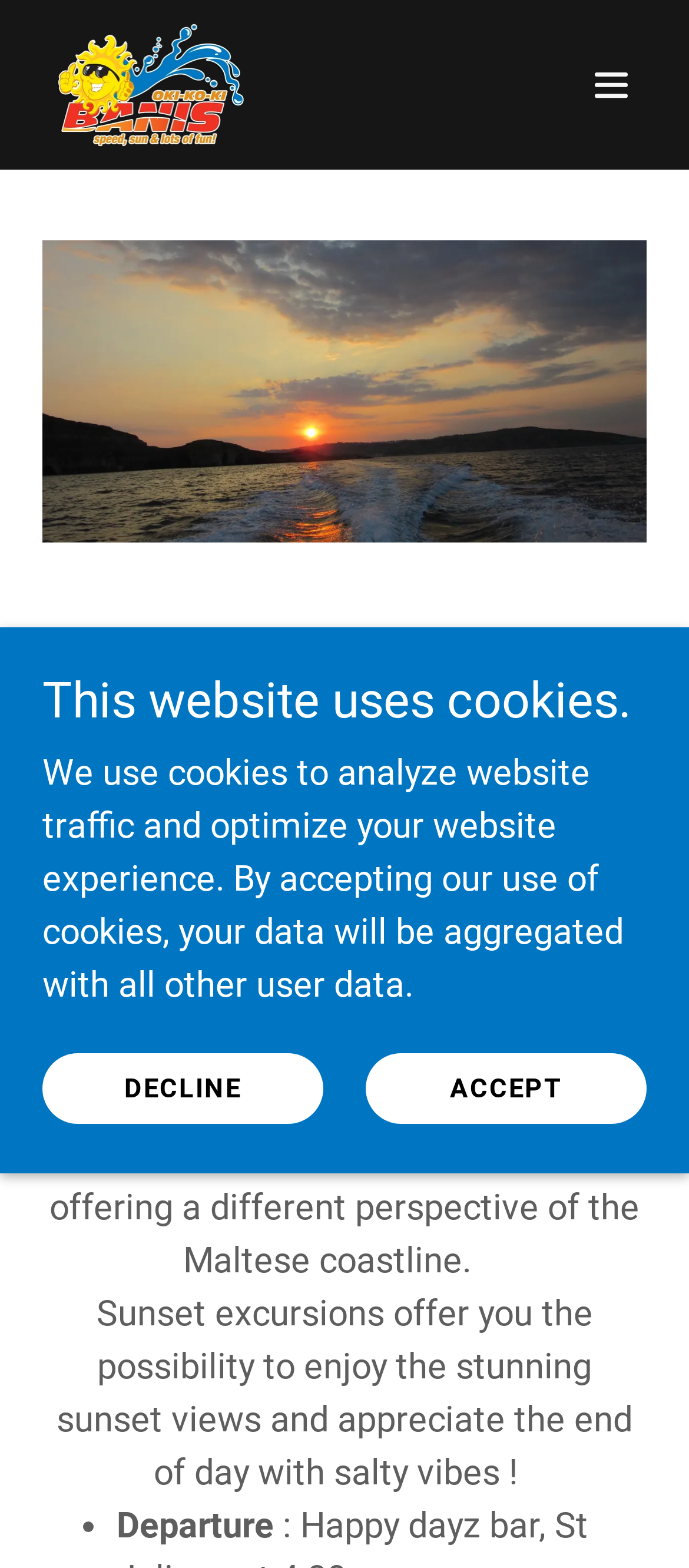What is the departure point for the trips?
Please craft a detailed and exhaustive response to the question.

Although the webpage mentions 'Departure' as a list item, it does not specify the actual departure point for the trips. Therefore, it cannot be determined from the current webpage.